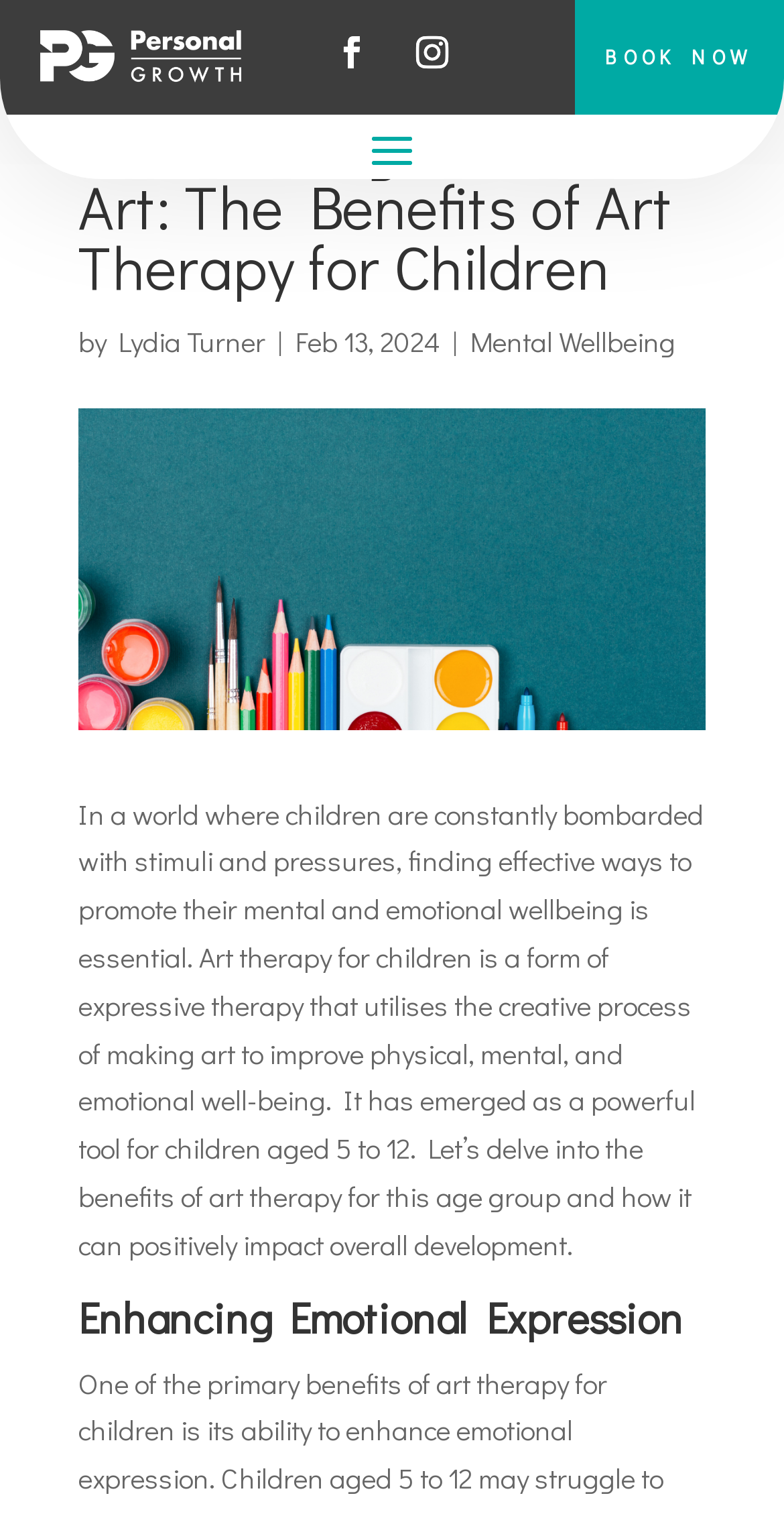Respond to the following question using a concise word or phrase: 
What is the age range for art therapy?

5 to 12